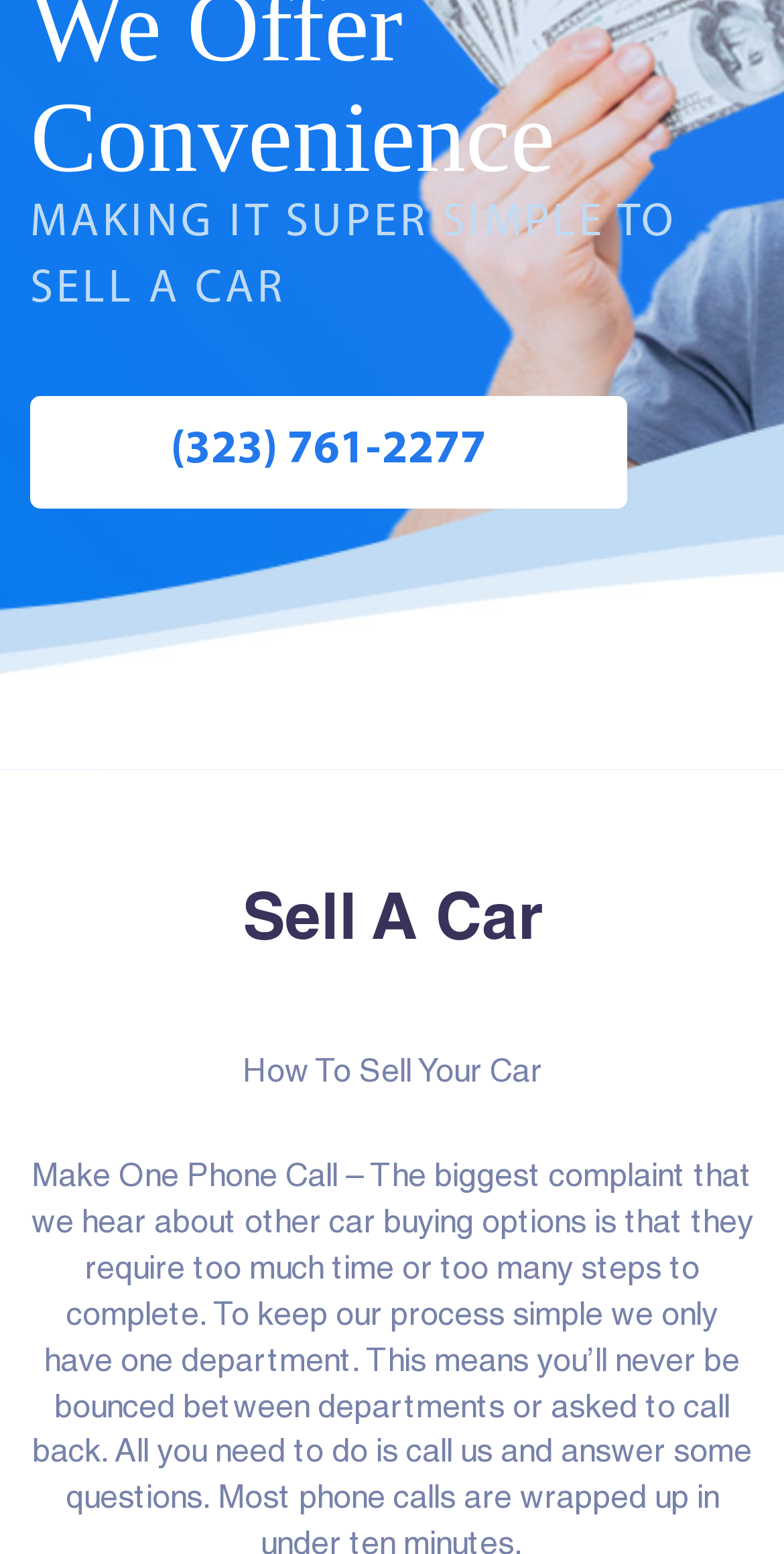Determine the bounding box coordinates for the UI element described. Format the coordinates as (top-left x, top-left y, bottom-right x, bottom-right y) and ensure all values are between 0 and 1. Element description: (323) 761-2277

[0.038, 0.254, 0.8, 0.328]